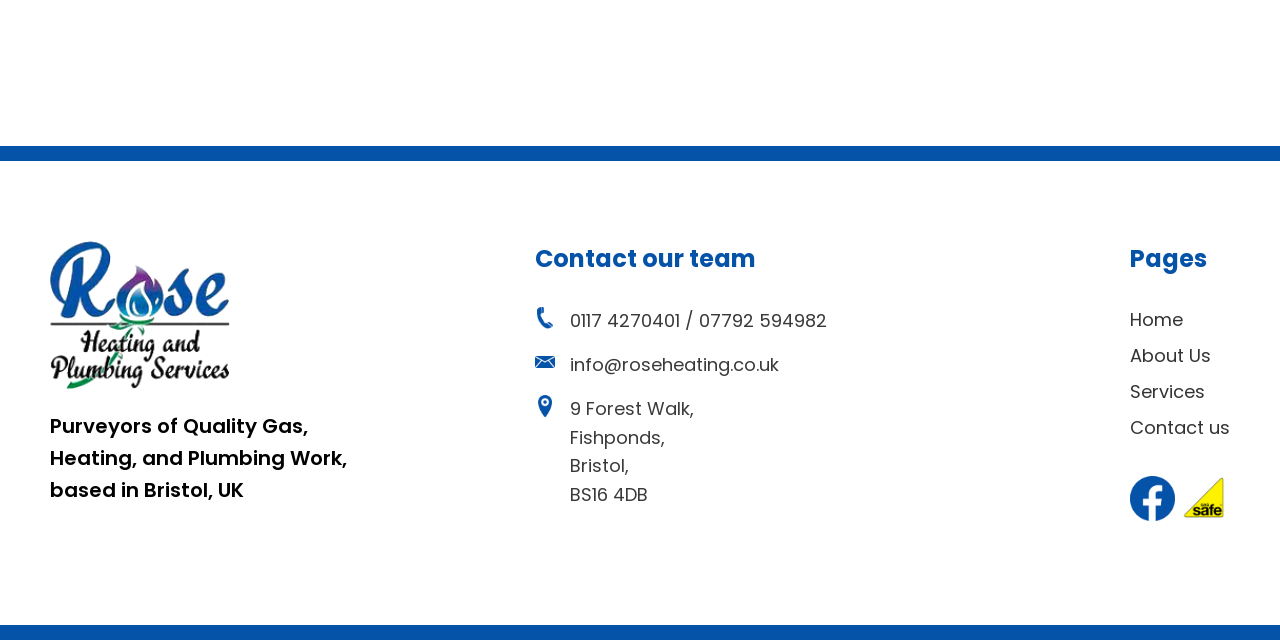Provide the bounding box coordinates of the HTML element described by the text: "parent_node: info@roseheating.co.uk aria-label="info@roseheating.co.uk"".

[0.418, 0.548, 0.608, 0.593]